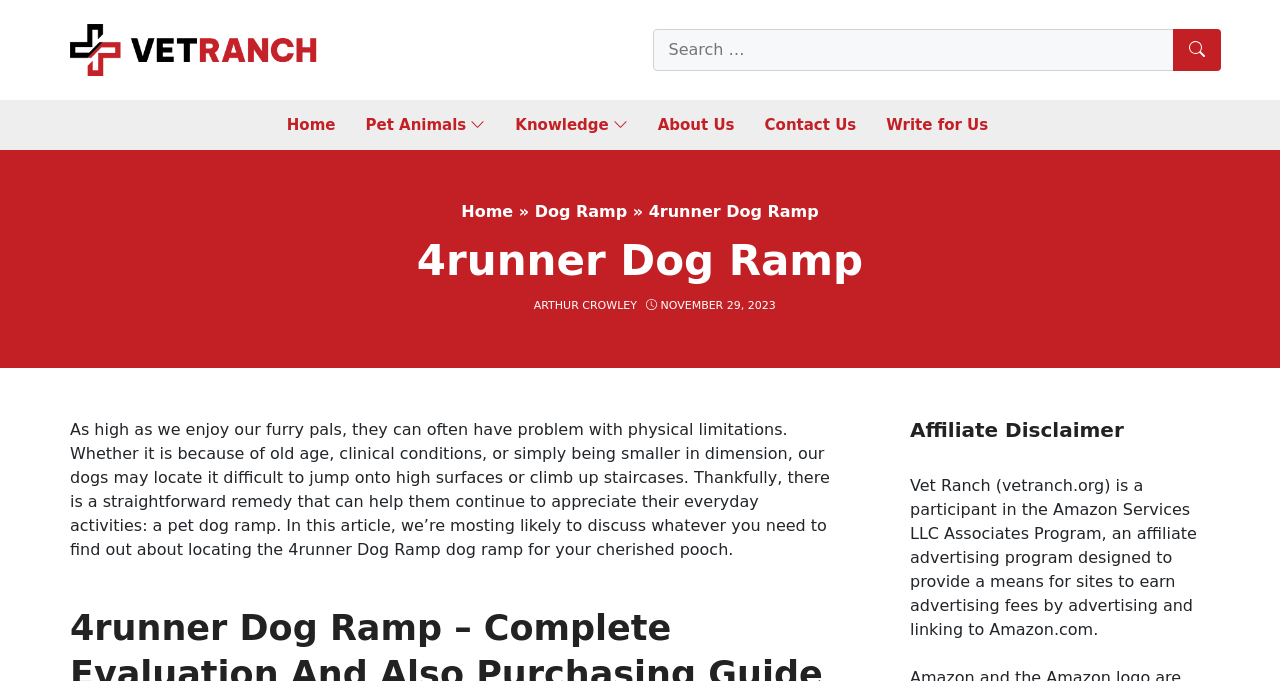Please provide a short answer using a single word or phrase for the question:
What is the affiliate program mentioned in the article?

Amazon Services LLC Associates Program